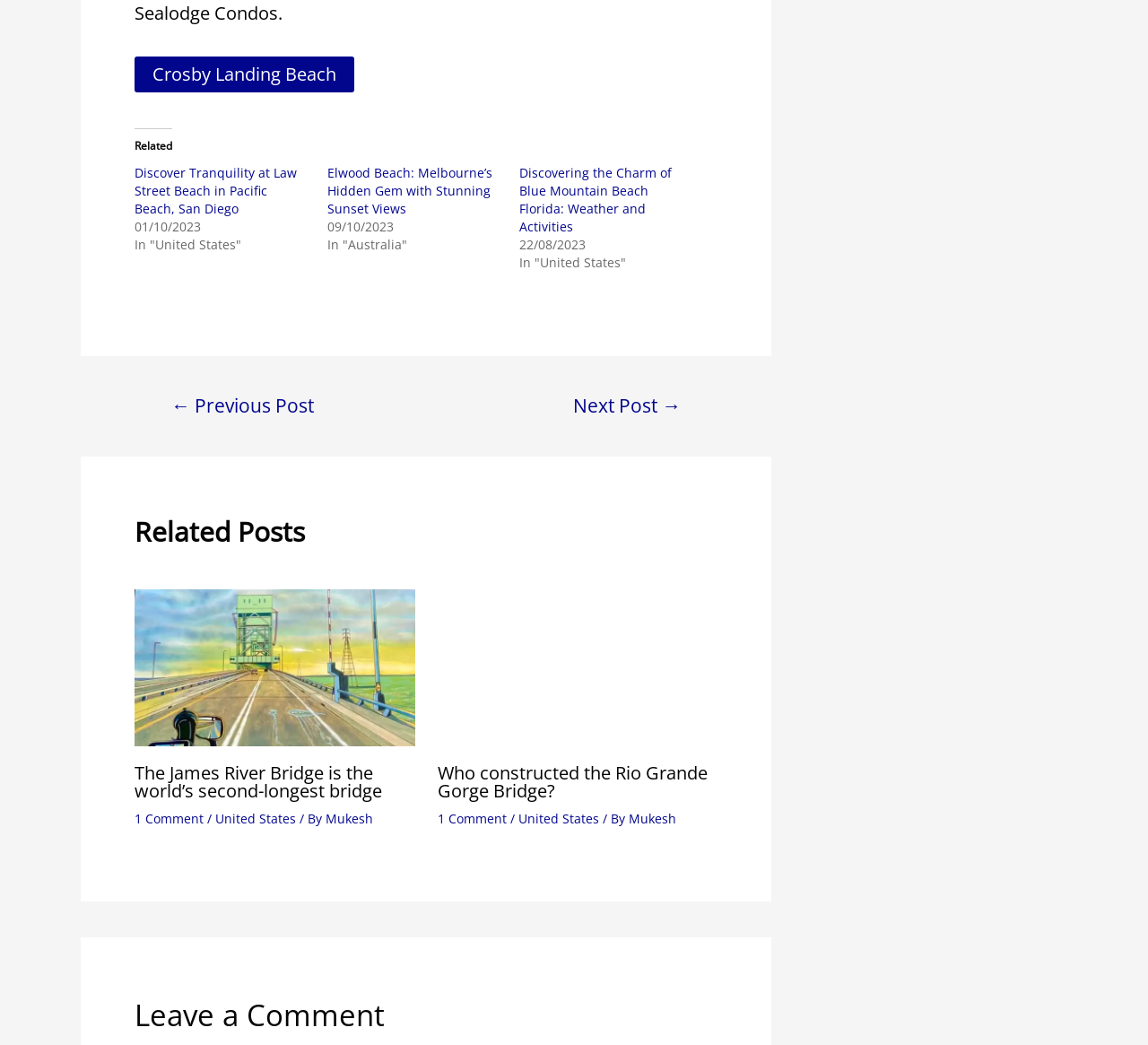Please find the bounding box coordinates (top-left x, top-left y, bottom-right x, bottom-right y) in the screenshot for the UI element described as follows: alt="Rio Grande Gorge Bridge"

[0.381, 0.626, 0.625, 0.649]